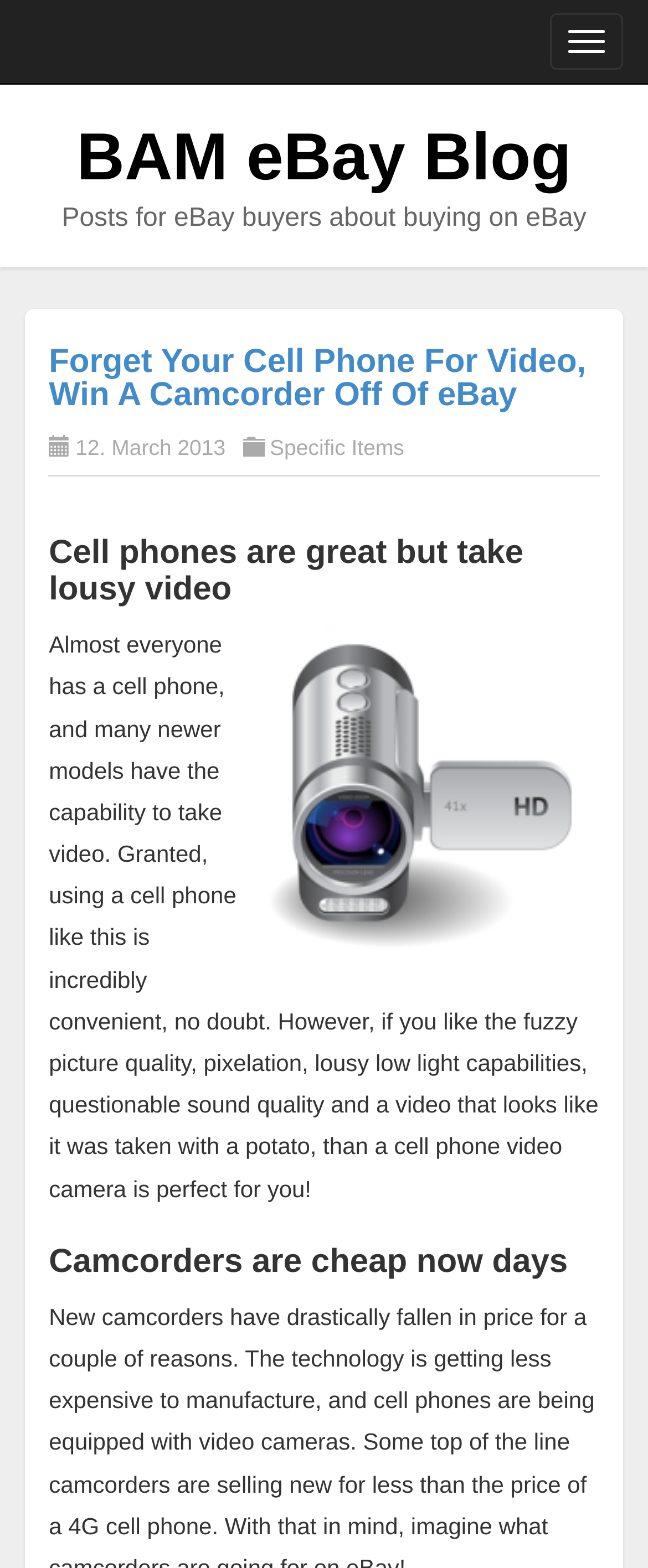Bounding box coordinates are specified in the format (top-left x, top-left y, bottom-right x, bottom-right y). All values are floating point numbers bounded between 0 and 1. Please provide the bounding box coordinate of the region this sentence describes: Toggle navigation

[0.849, 0.008, 0.962, 0.044]